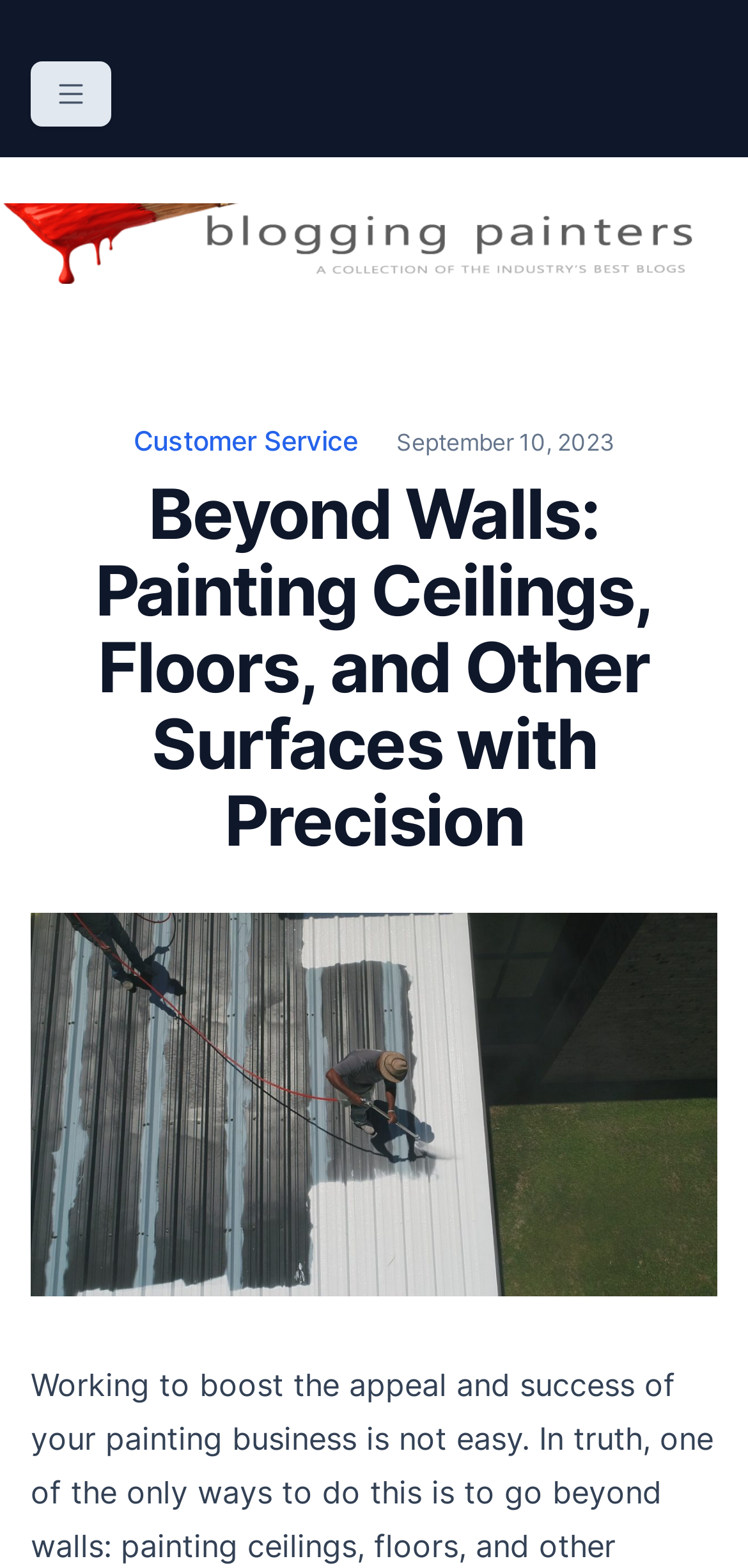Given the element description, predict the bounding box coordinates in the format (top-left x, top-left y, bottom-right x, bottom-right y). Make sure all values are between 0 and 1. Here is the element description: parent_node: PLANNERS

None